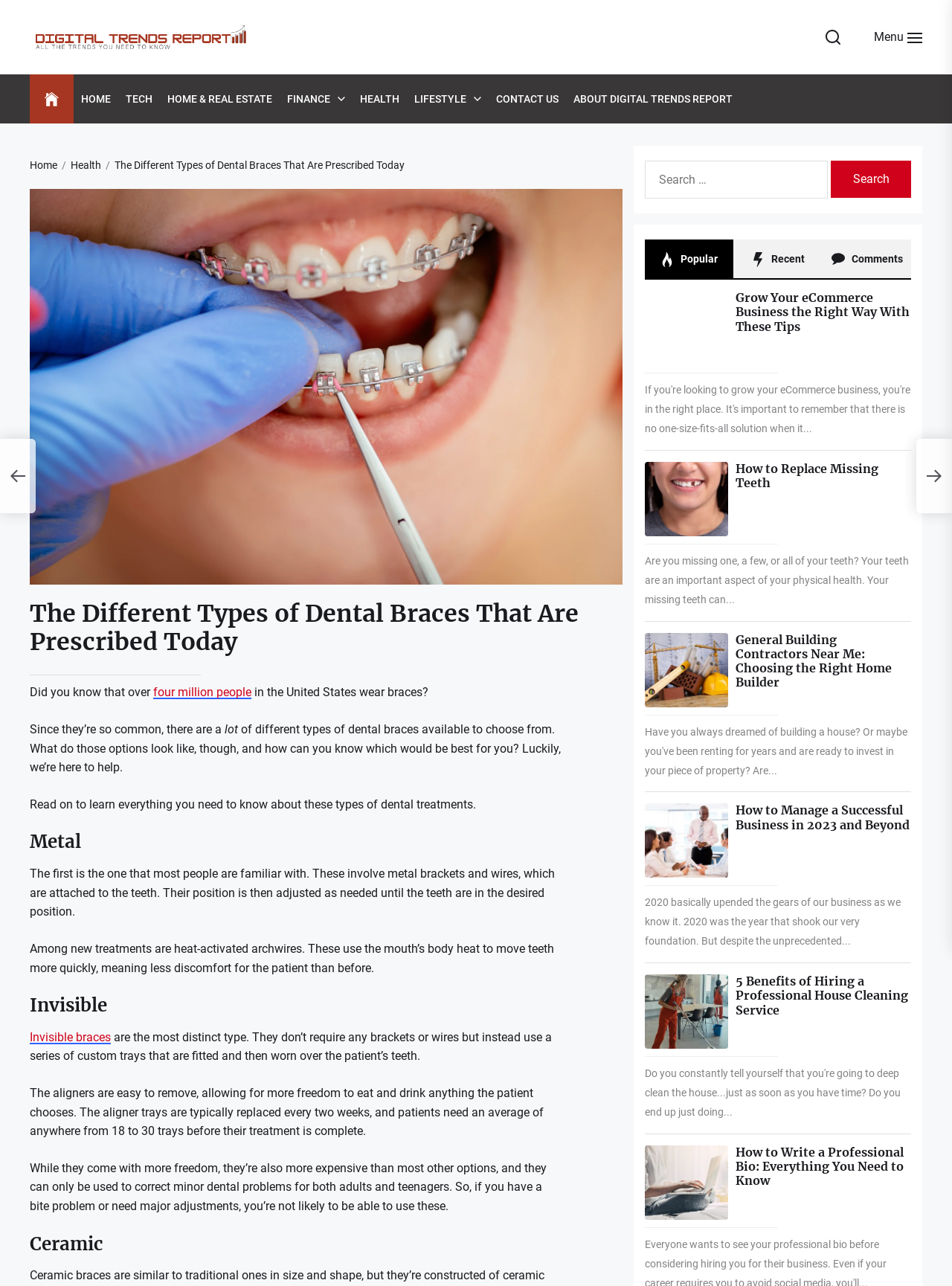What type of dental braces involves metal brackets and wires?
Give a one-word or short phrase answer based on the image.

Metal